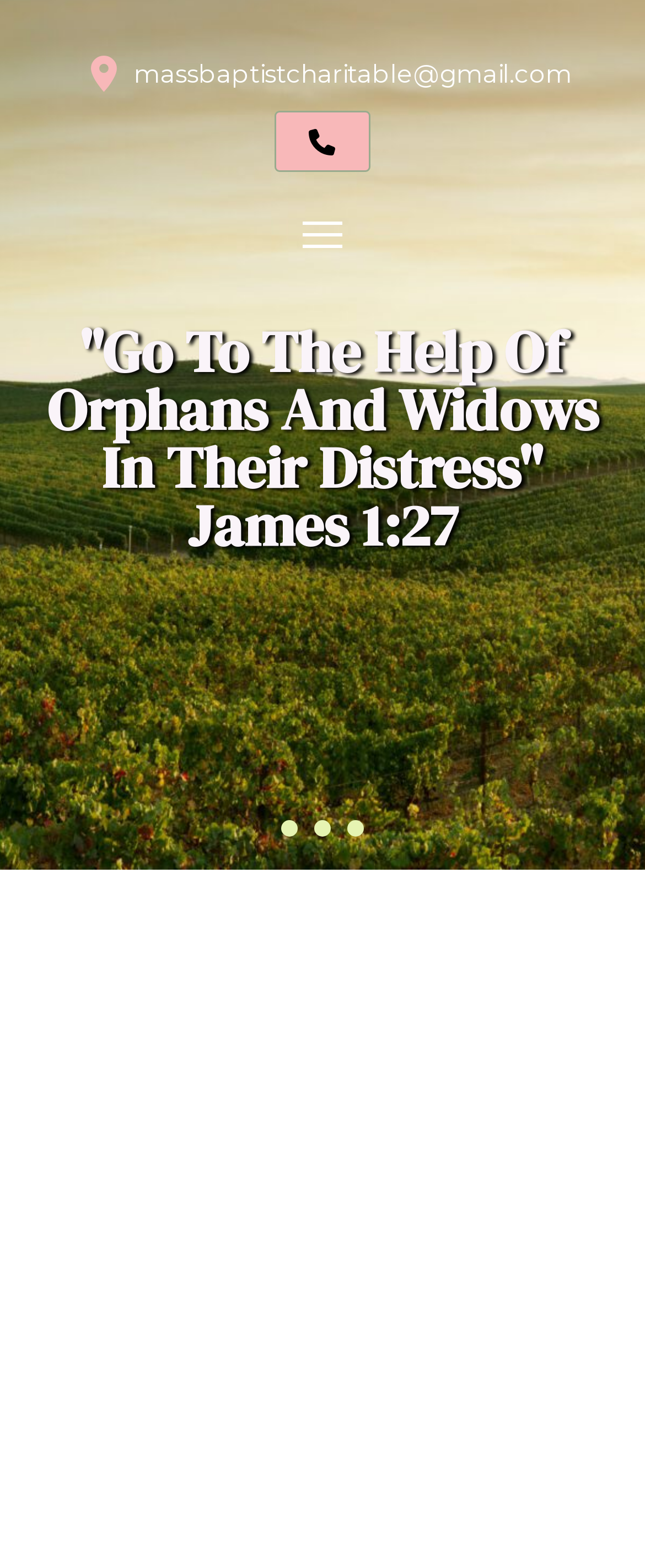Locate the bounding box coordinates of the UI element described by: "aria-label="Go to slide 2"". Provide the coordinates as four float numbers between 0 and 1, formatted as [left, top, right, bottom].

[0.487, 0.523, 0.513, 0.534]